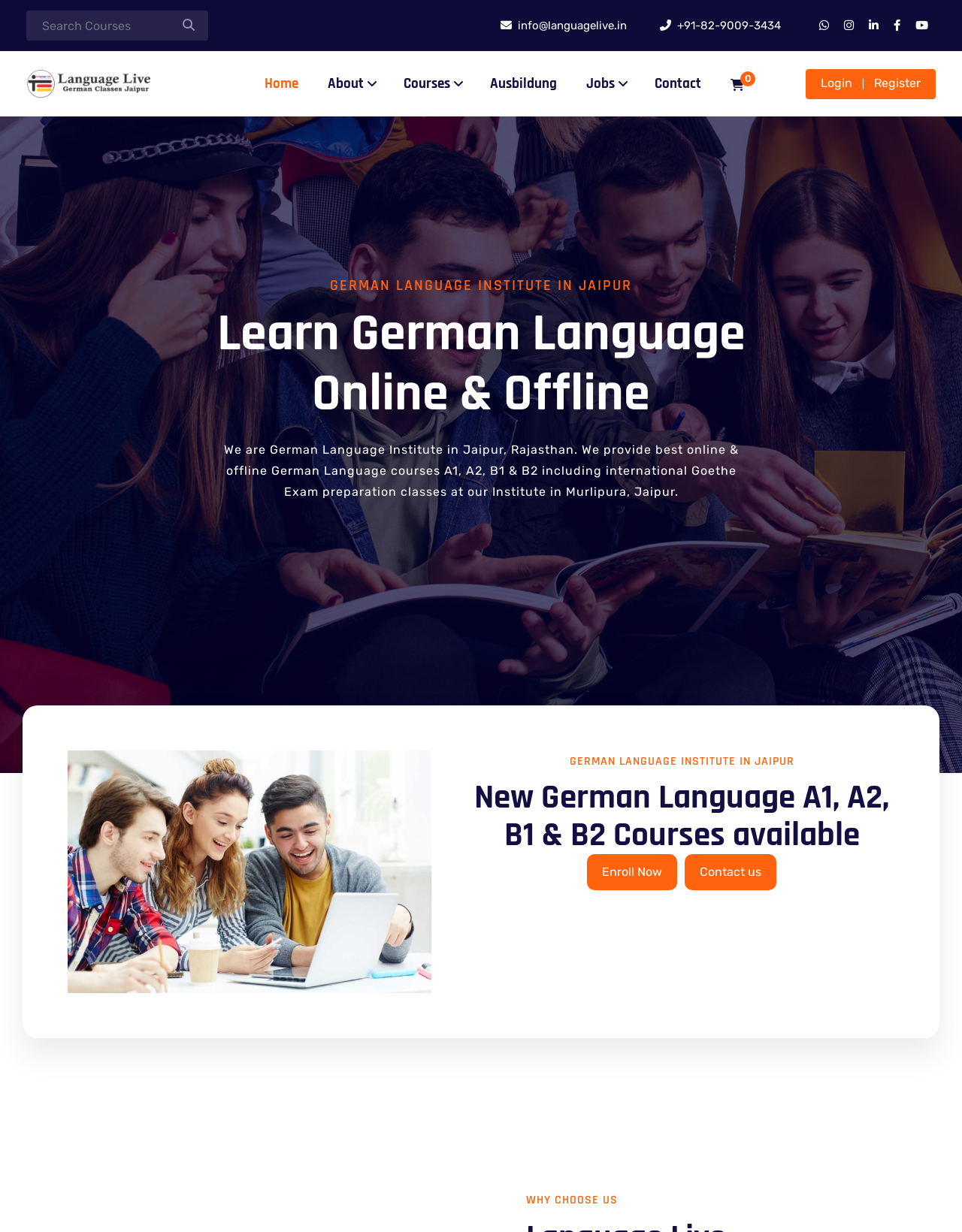Determine the bounding box coordinates for the element that should be clicked to follow this instruction: "Learn more about German Language Institute". The coordinates should be given as four float numbers between 0 and 1, in the format [left, top, right, bottom].

[0.267, 0.054, 0.318, 0.082]